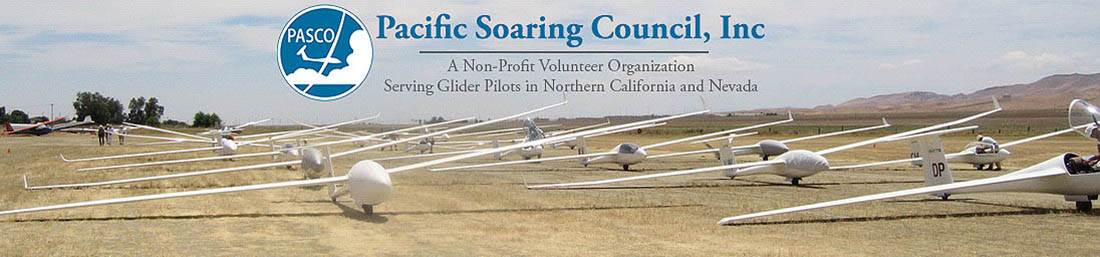Please respond to the question using a single word or phrase:
What is the tagline of the Pacific Soaring Council?

A Non-Profit Volunteer Organization Serving Glider Pilots in Northern California and Nevada